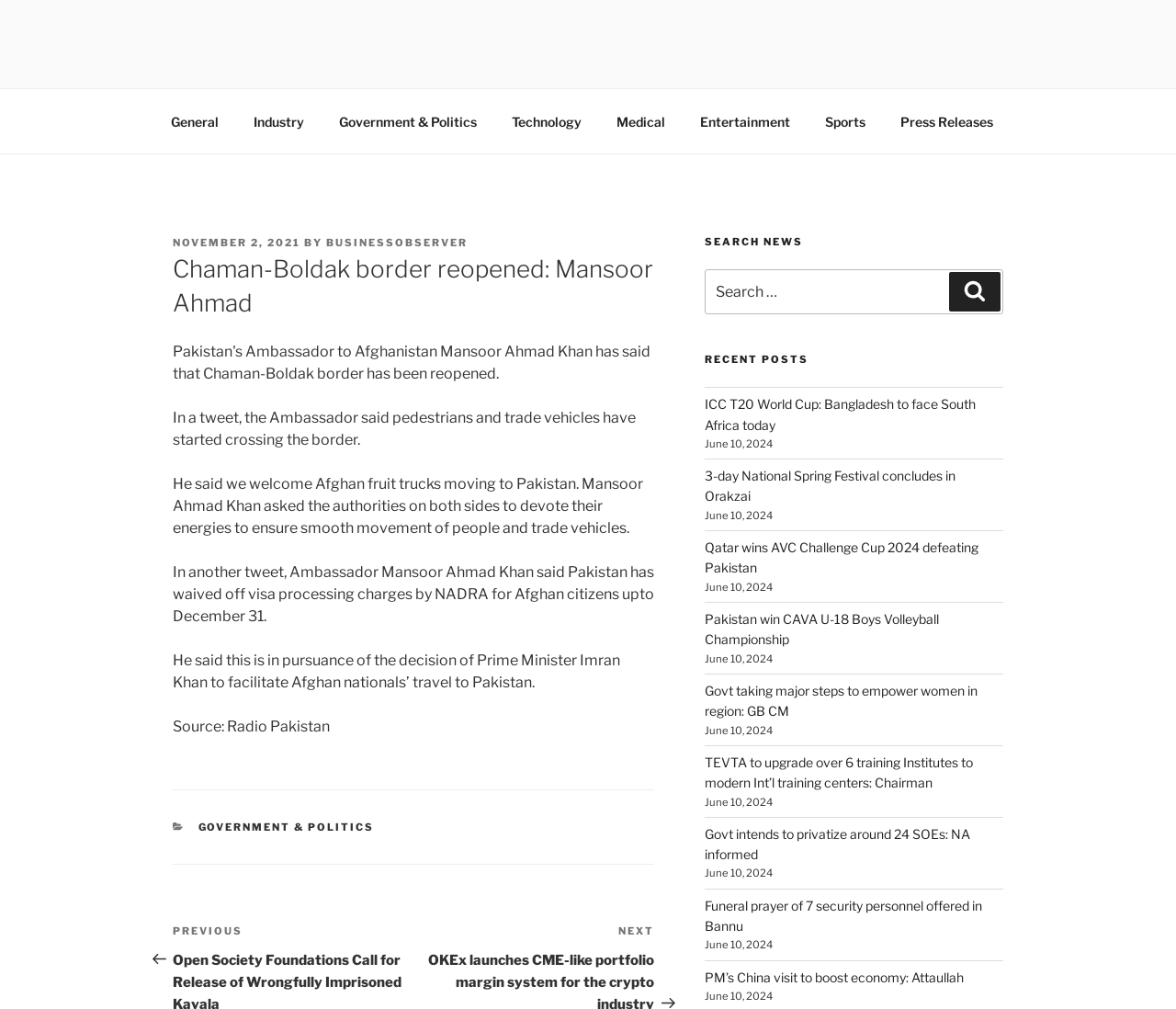Show the bounding box coordinates of the region that should be clicked to follow the instruction: "View the 'ICC T20 World Cup: Bangladesh to face South Africa today' post."

[0.599, 0.393, 0.829, 0.429]